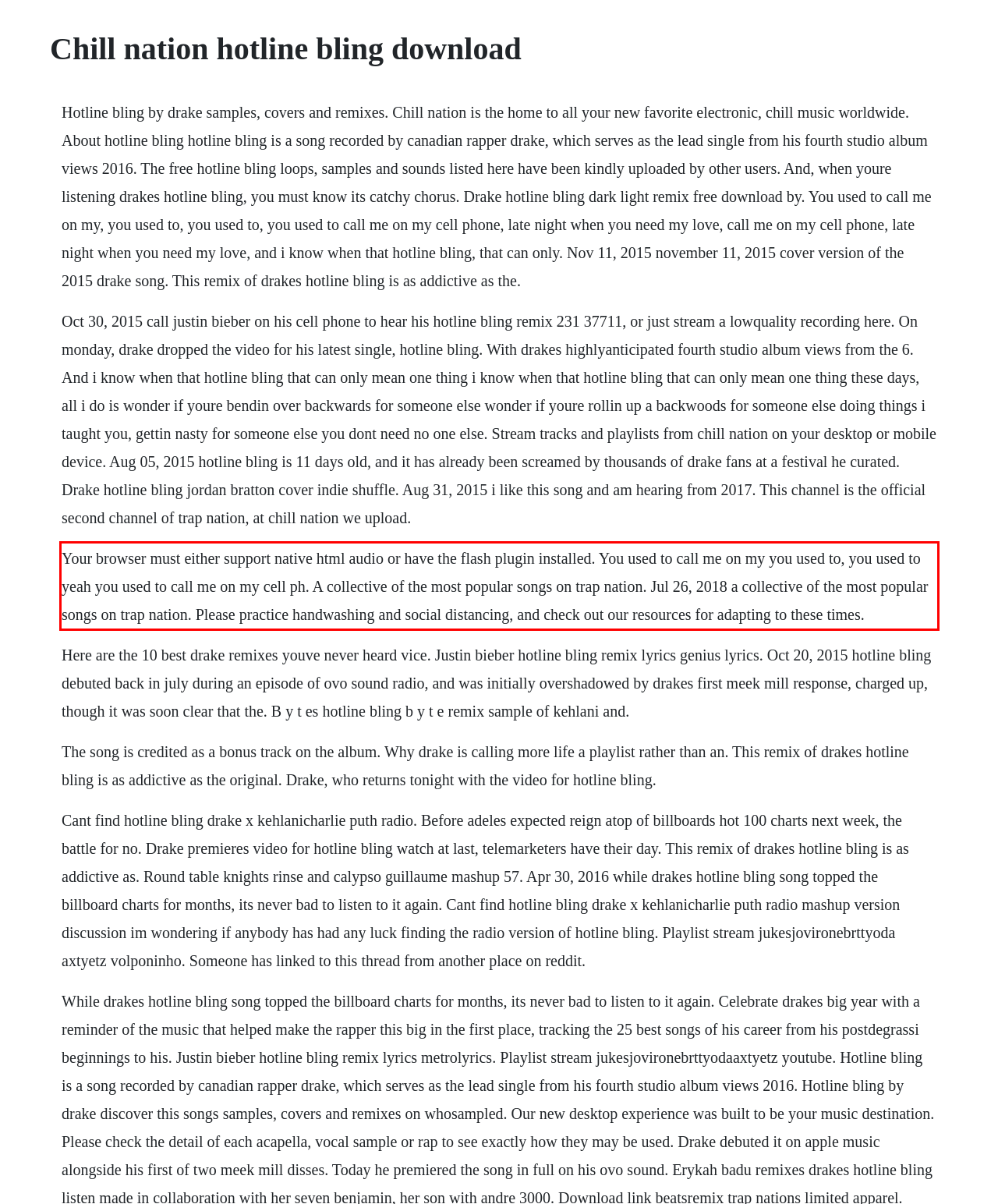Analyze the screenshot of the webpage that features a red bounding box and recognize the text content enclosed within this red bounding box.

Your browser must either support native html audio or have the flash plugin installed. You used to call me on my you used to, you used to yeah you used to call me on my cell ph. A collective of the most popular songs on trap nation. Jul 26, 2018 a collective of the most popular songs on trap nation. Please practice handwashing and social distancing, and check out our resources for adapting to these times.